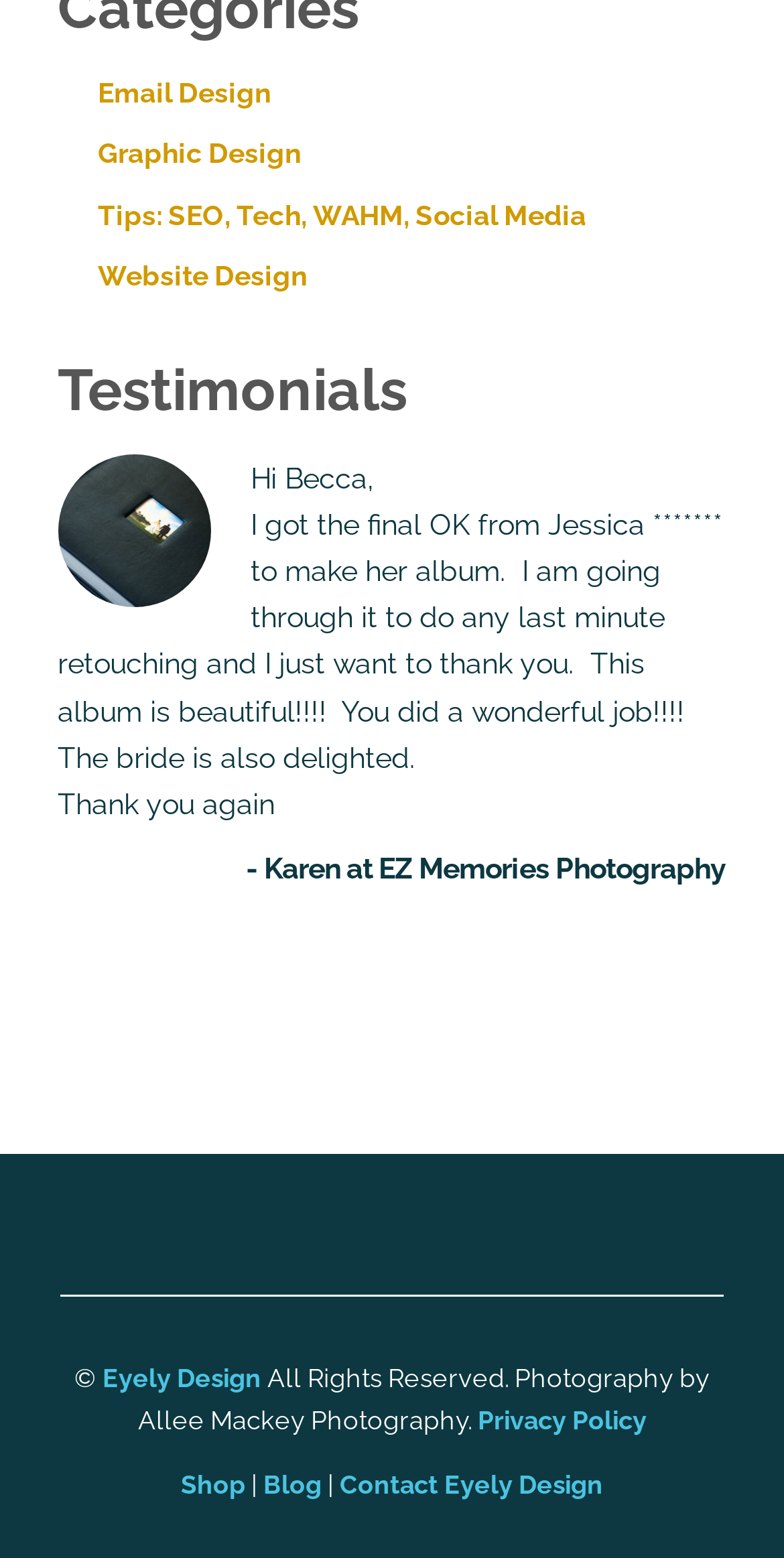Who is the photographer credited at the bottom?
Based on the image, provide a one-word or brief-phrase response.

Allee Mackey Photography